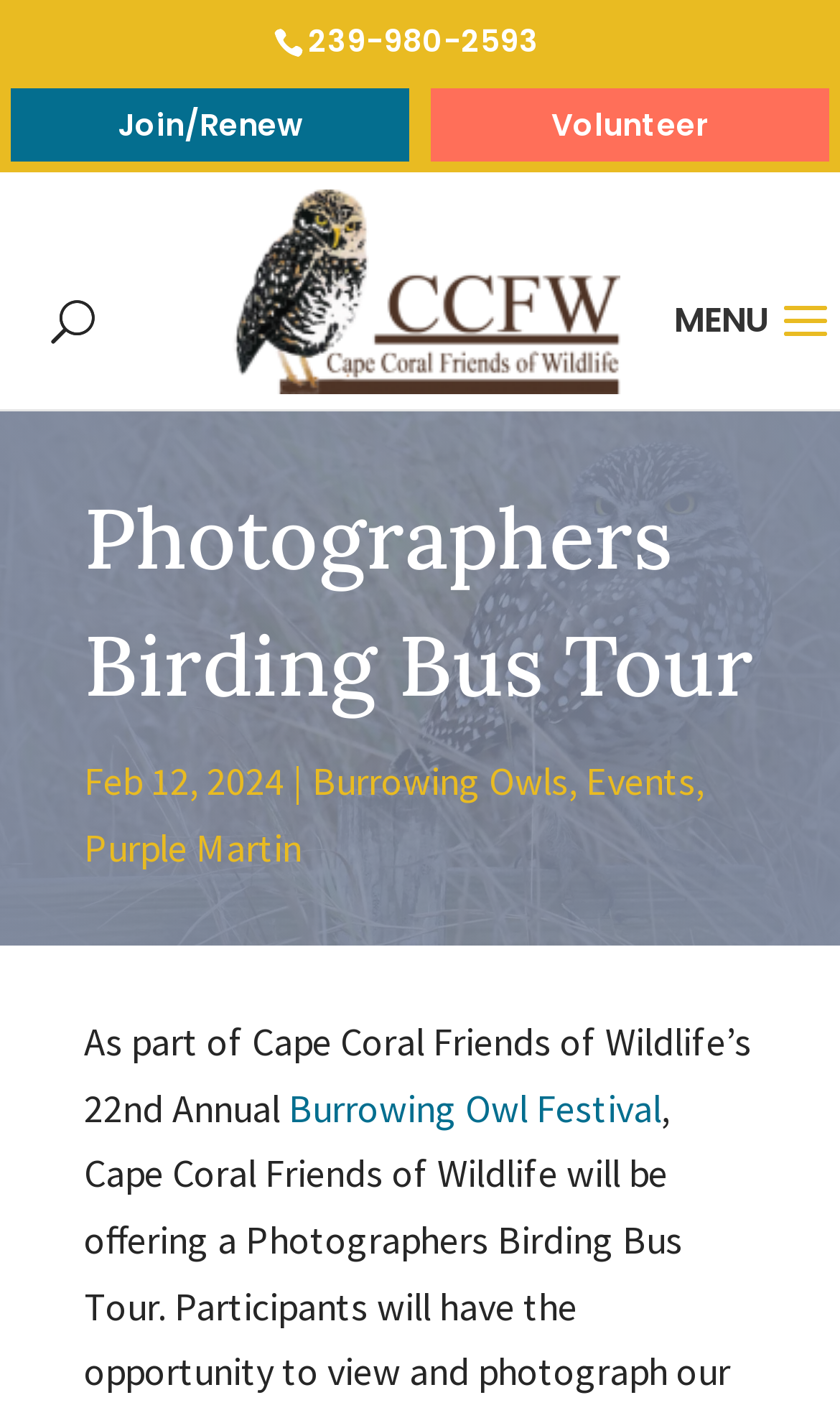Locate the bounding box coordinates of the element that should be clicked to execute the following instruction: "Explore the Events & Programs".

[0.05, 0.466, 0.95, 0.533]